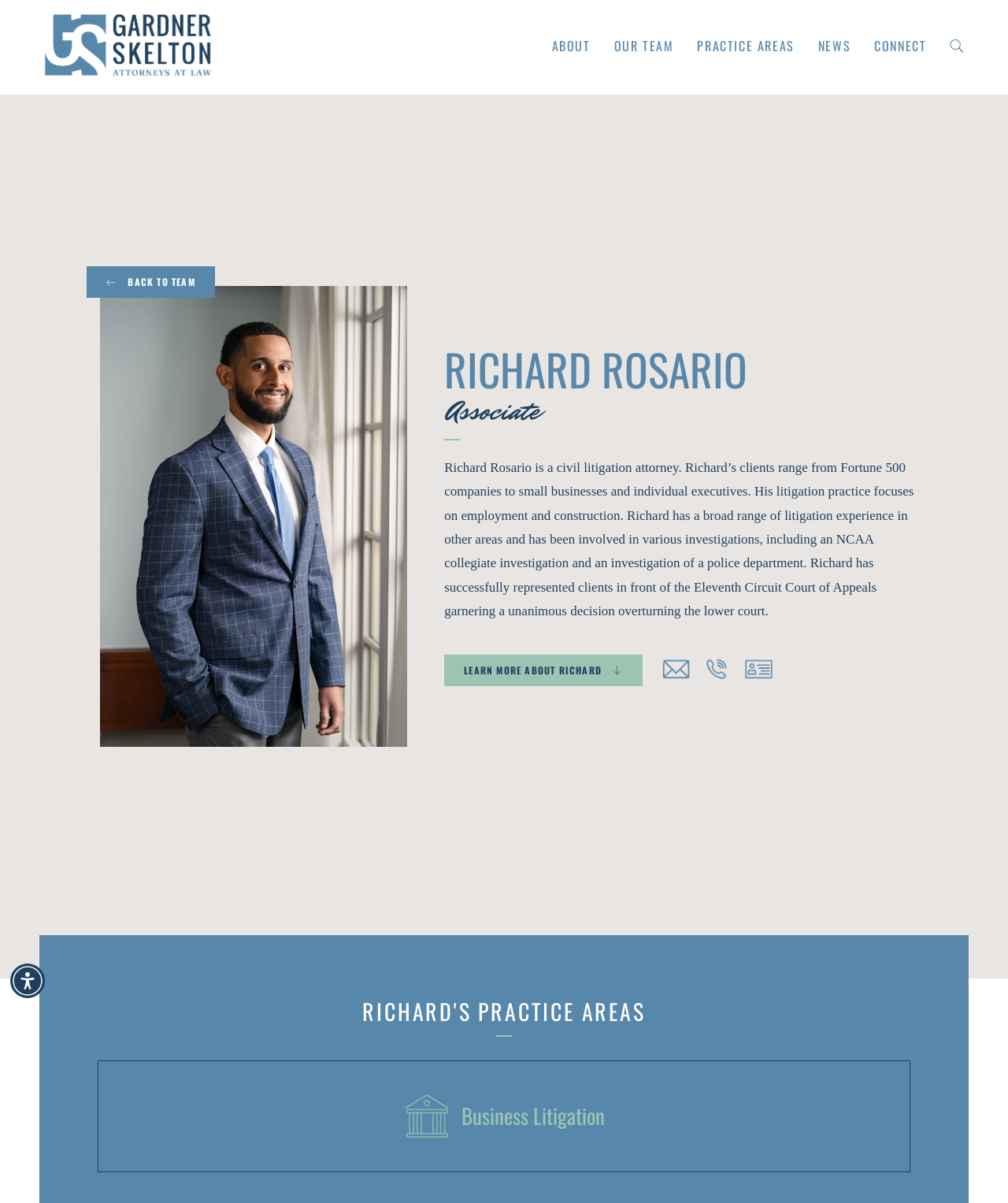Please identify the bounding box coordinates of the area I need to click to accomplish the following instruction: "View Richard's practice areas".

[0.36, 0.83, 0.64, 0.862]